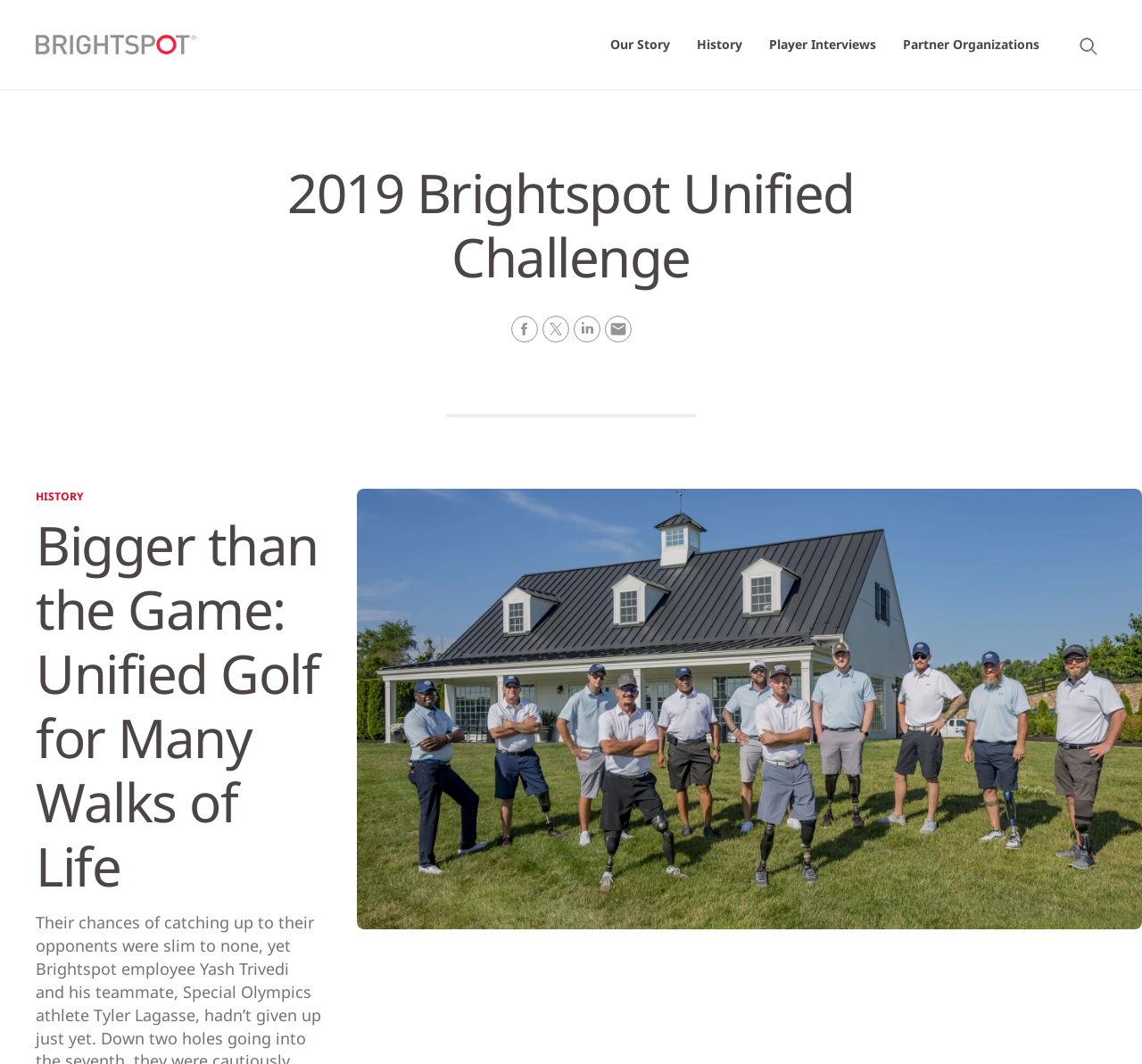Predict the bounding box of the UI element based on the description: "Twitter". The coordinates should be four float numbers between 0 and 1, formatted as [left, top, right, bottom].

[0.475, 0.297, 0.498, 0.322]